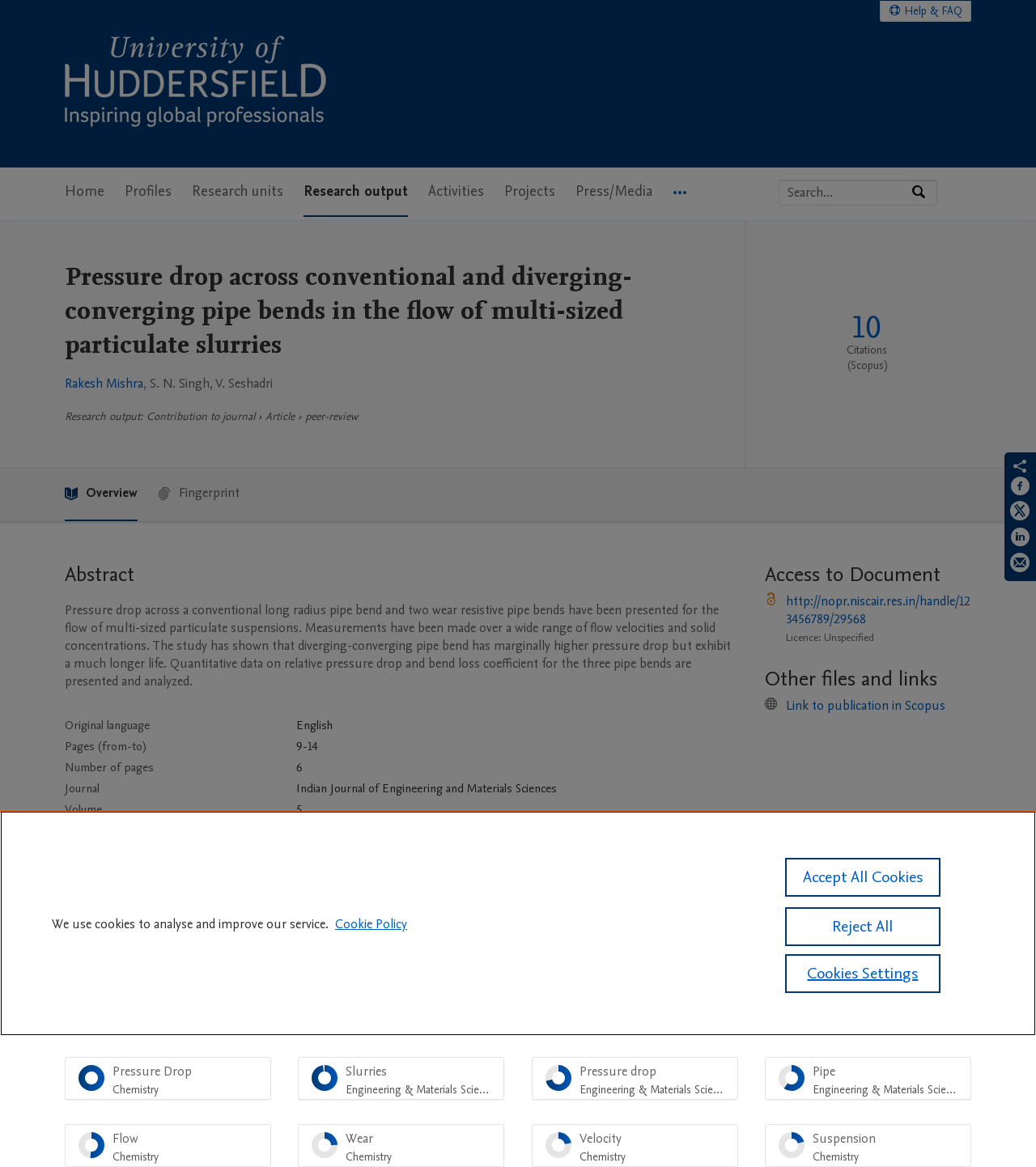What is the name of the research portal?
Provide a concise answer using a single word or phrase based on the image.

University of Huddersfield Research Portal